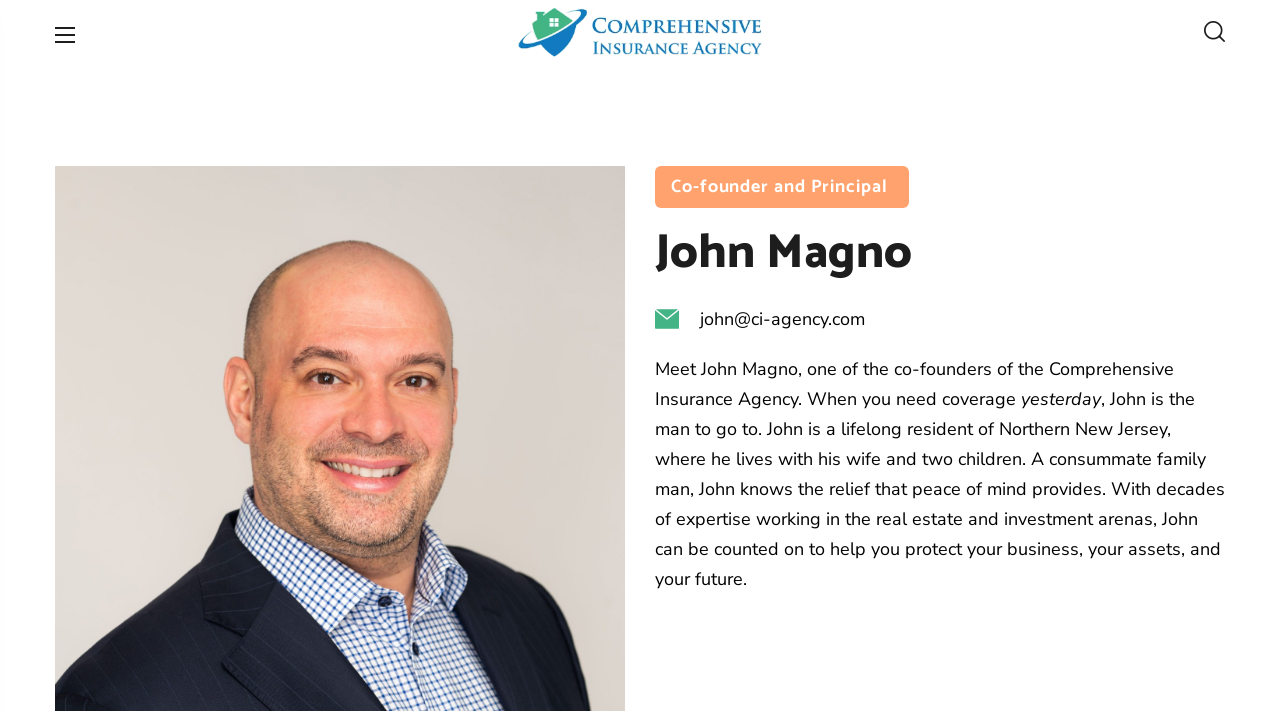Please give a one-word or short phrase response to the following question: 
What is the color of the logotype?

Unknown